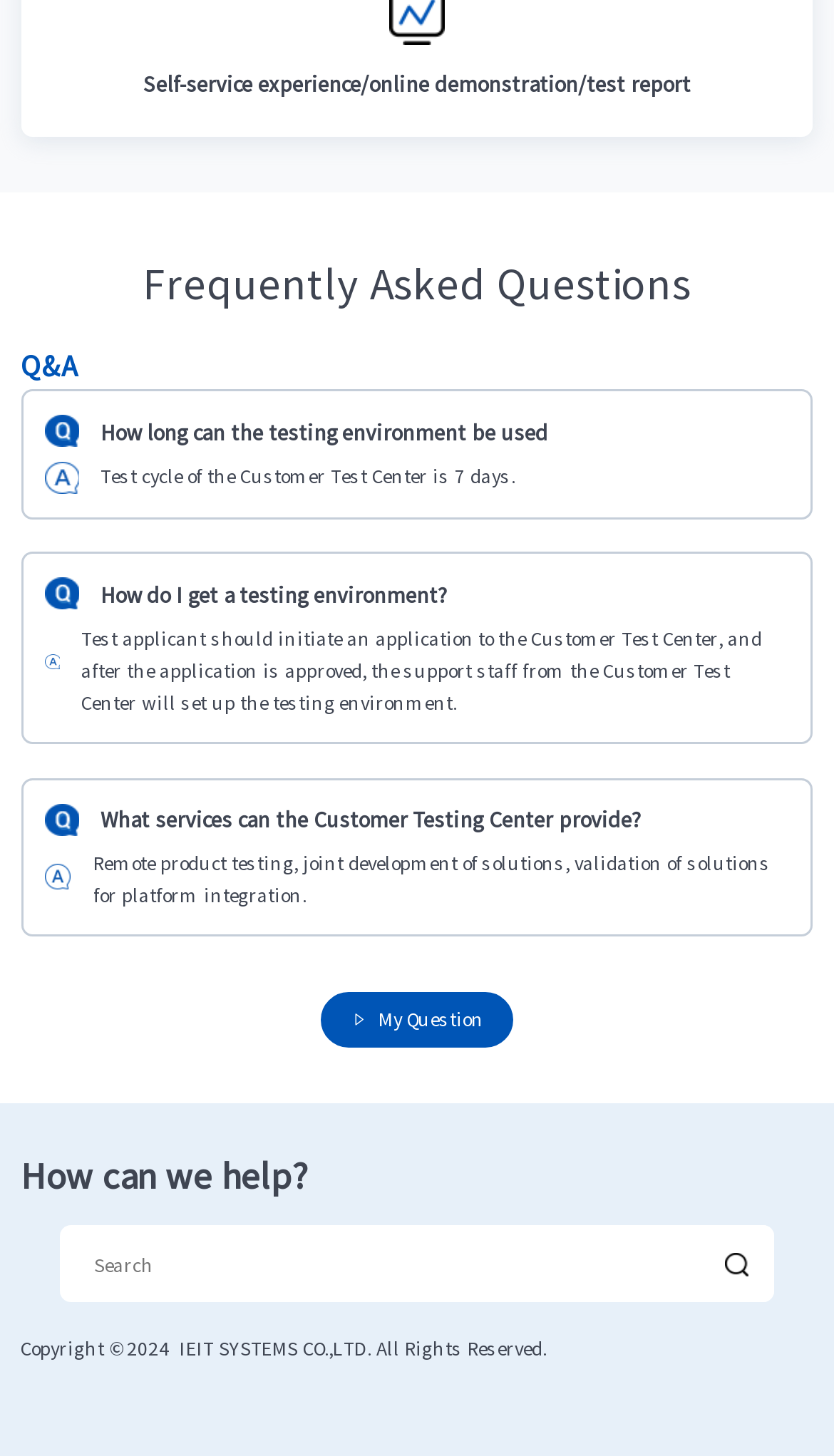Carefully examine the image and provide an in-depth answer to the question: What is the copyright year of IEIT SYSTEMS CO.,LTD?

I found the answer by looking at the footer section, where it says 'Copyright © 2024 IEIT SYSTEMS CO.,LTD. All Rights Reserved.'